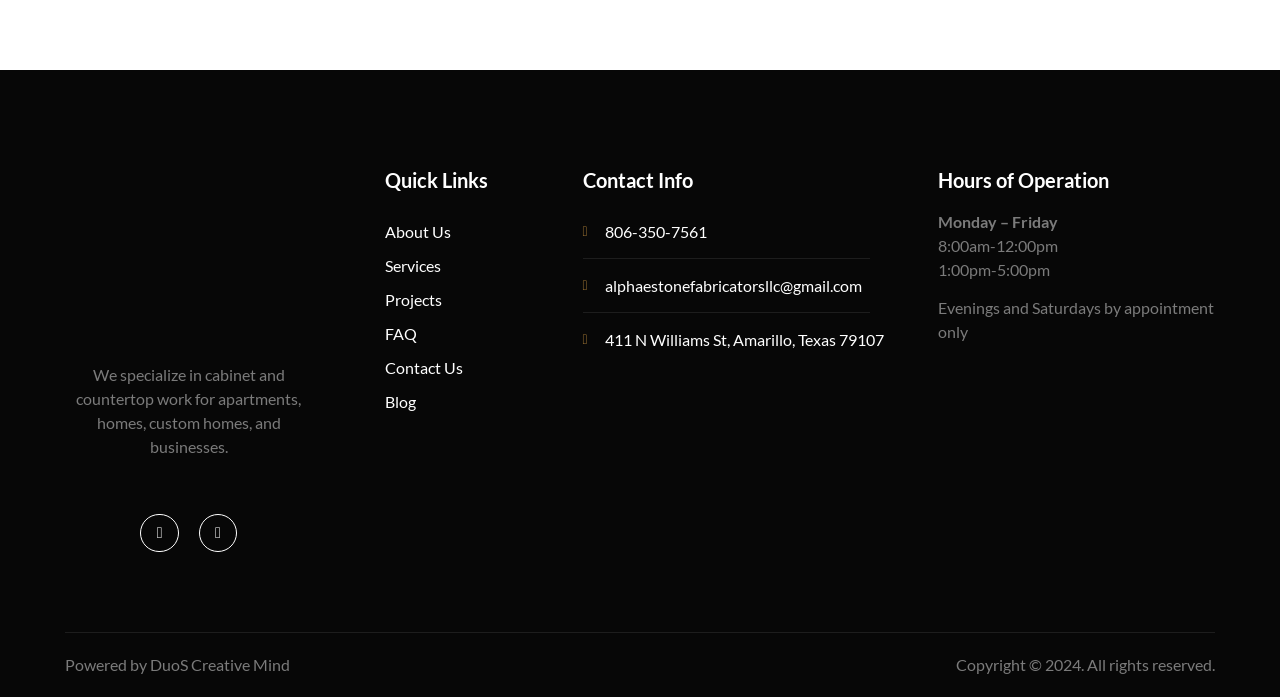Identify the bounding box coordinates of the clickable region required to complete the instruction: "View About Us page". The coordinates should be given as four float numbers within the range of 0 and 1, i.e., [left, top, right, bottom].

[0.3, 0.316, 0.455, 0.35]